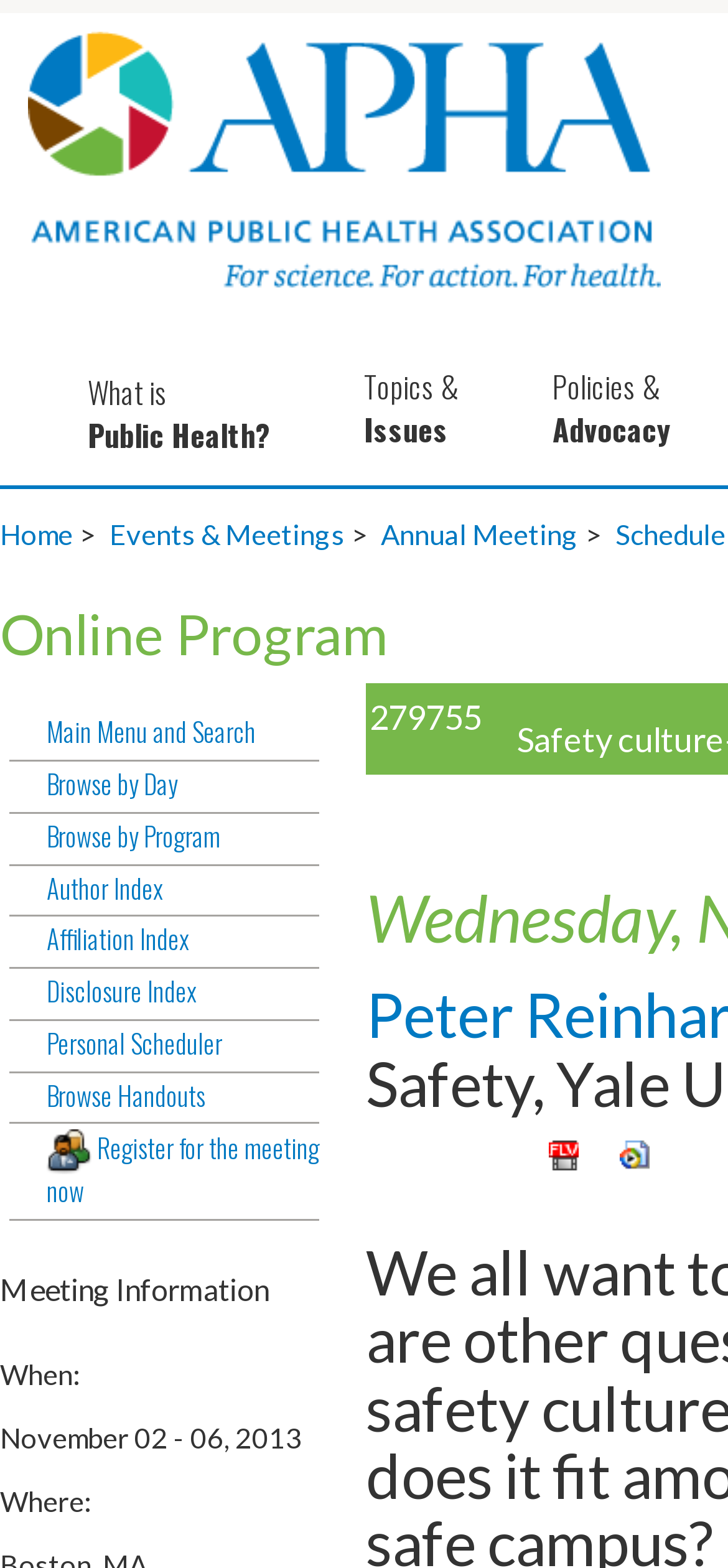How many images are there on the webpage?
Refer to the image and respond with a one-word or short-phrase answer.

2